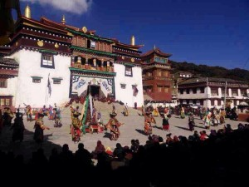Who are the dancers in the foreground?
Please use the image to deliver a detailed and complete answer.

The caption suggests that the gathering likely includes members of the local Tibetan community, as well as visitors, highlighting the cultural significance of the event and the monastery's importance to the community.